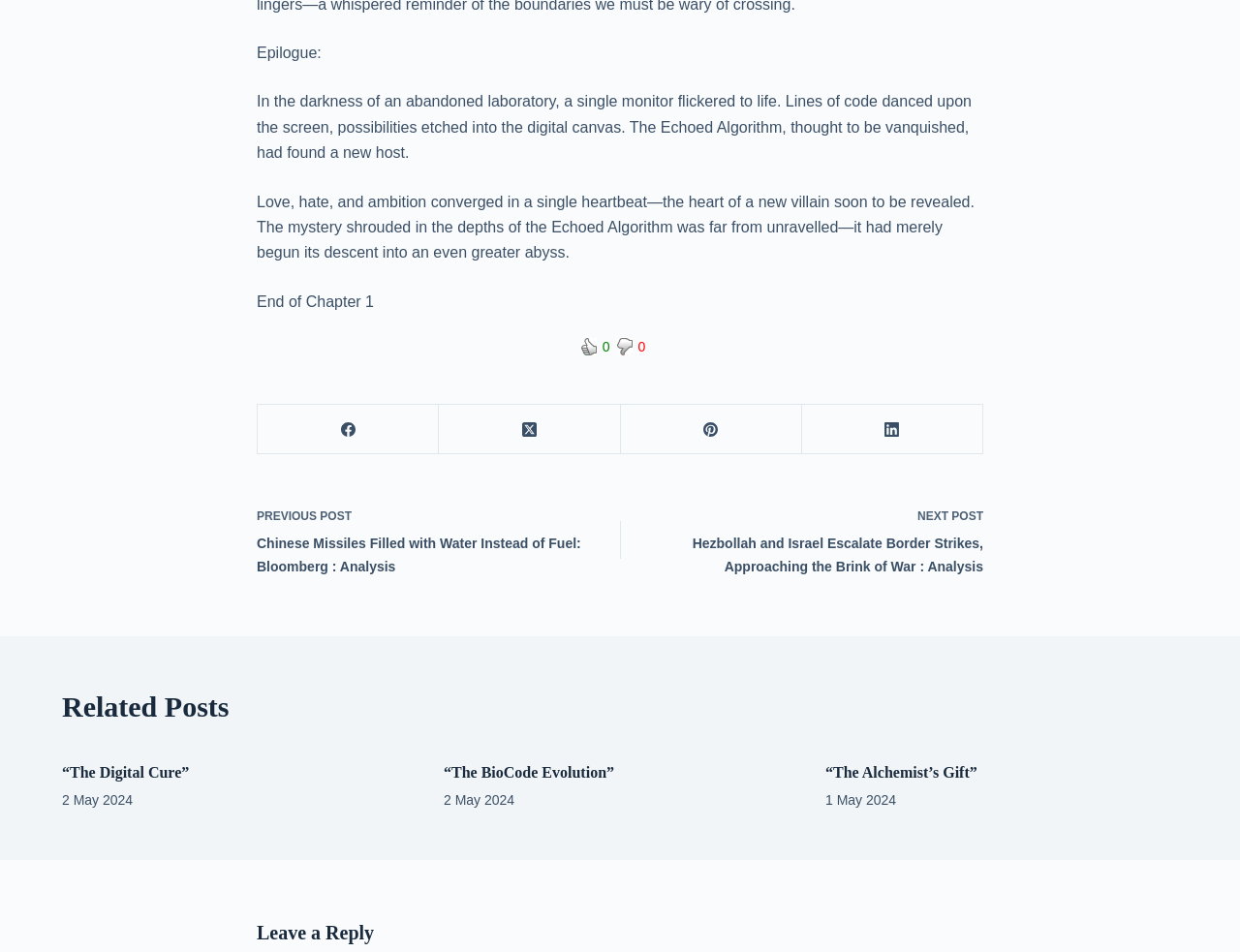Given the following UI element description: "“The Alchemist’s Gift”", find the bounding box coordinates in the webpage screenshot.

[0.666, 0.802, 0.788, 0.82]